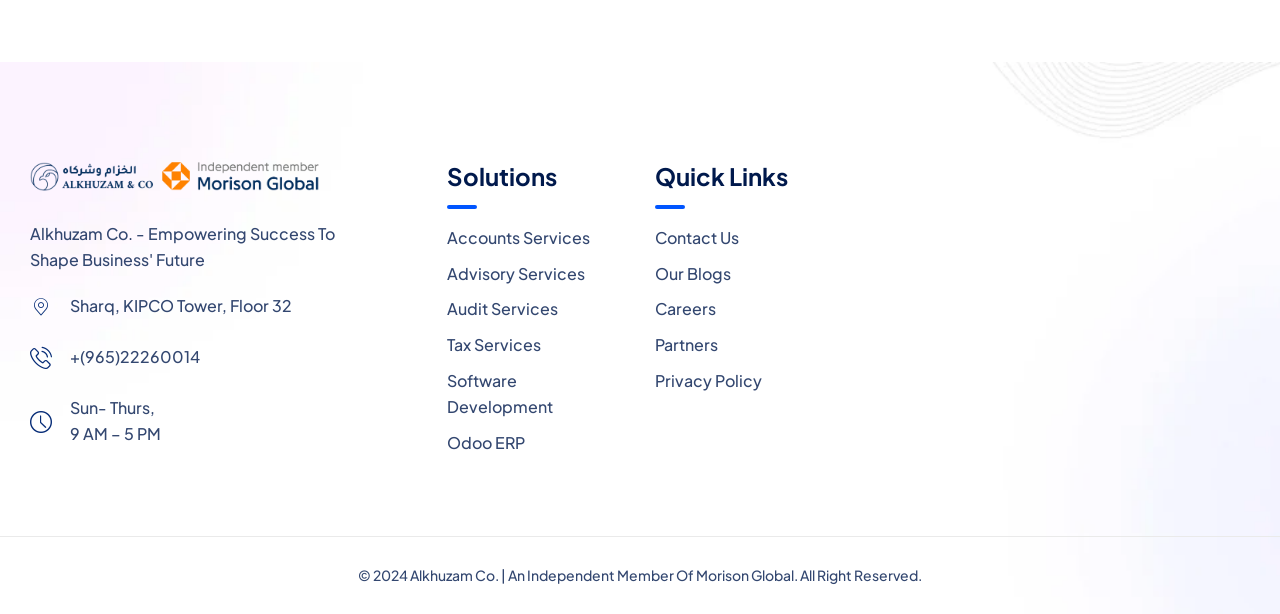Determine the bounding box coordinates for the element that should be clicked to follow this instruction: "View Accounts Services". The coordinates should be given as four float numbers between 0 and 1, in the format [left, top, right, bottom].

[0.349, 0.369, 0.461, 0.403]